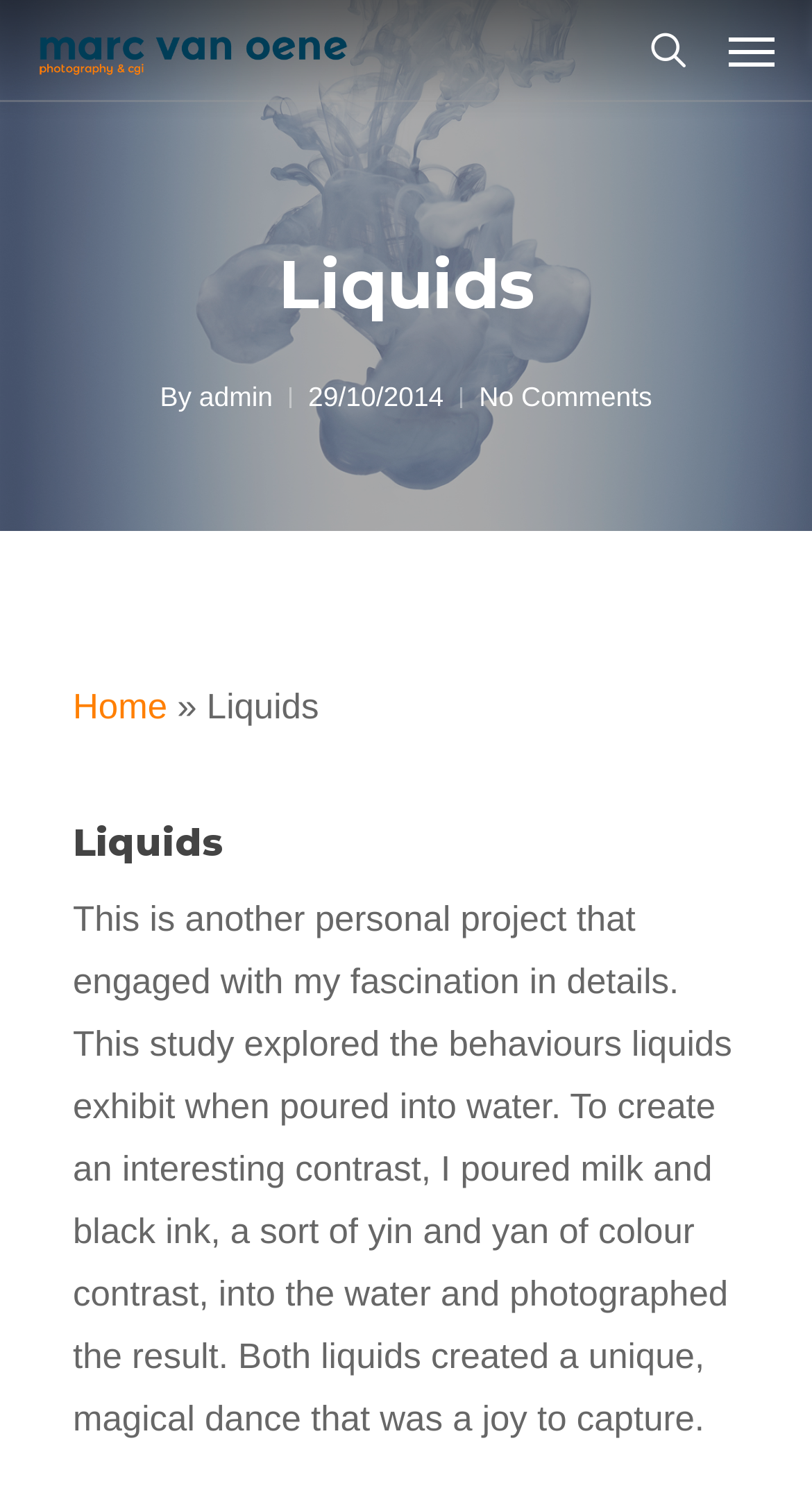Identify the bounding box for the described UI element: "Why Timber?".

None